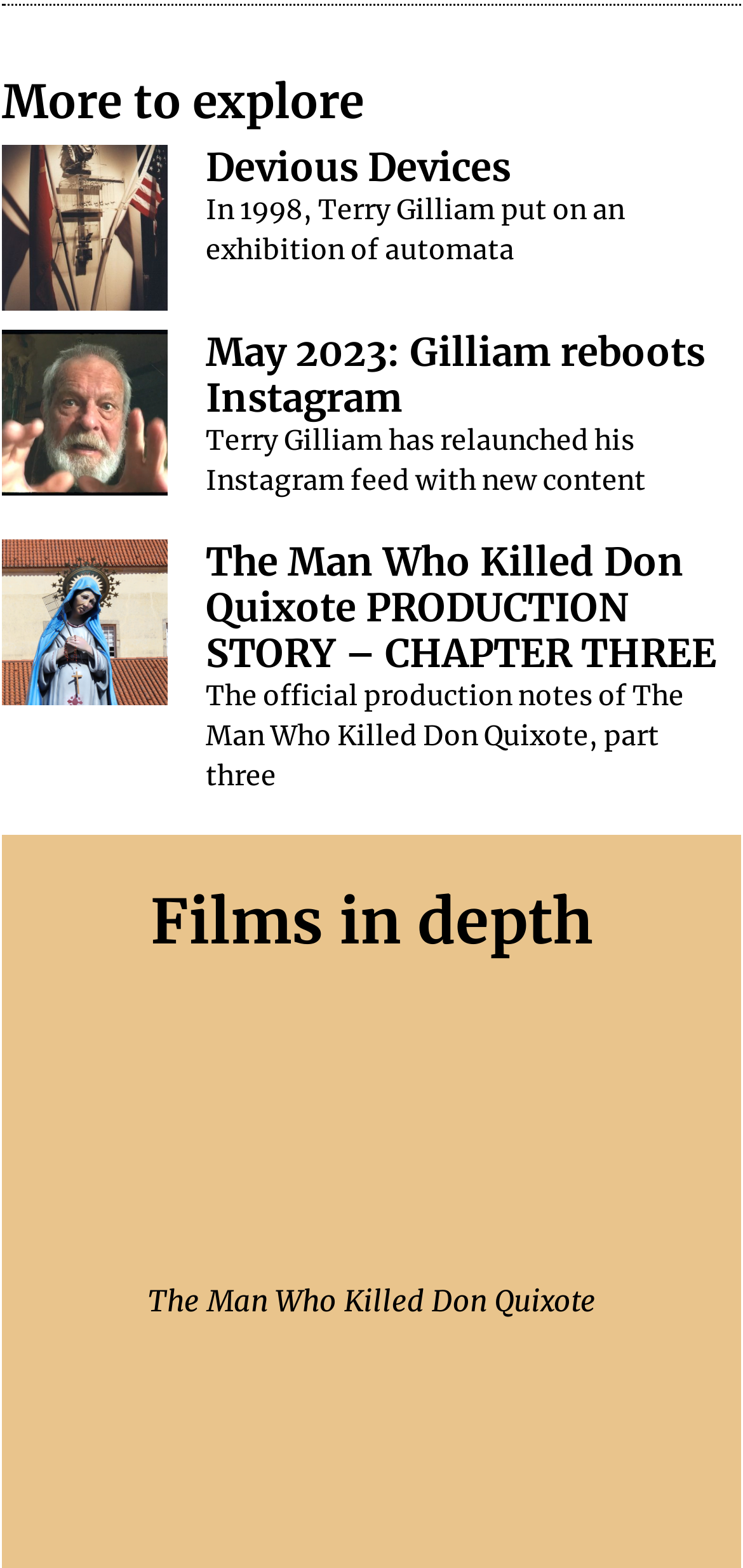Using the elements shown in the image, answer the question comprehensively: What is the topic of the third article?

I examined the third 'article' element [150] and found a 'heading' element [310] with the text 'The Man Who Killed Don Quixote PRODUCTION STORY – CHAPTER THREE', which suggests that the article is about the production of the film 'The Man Who Killed Don Quixote'.